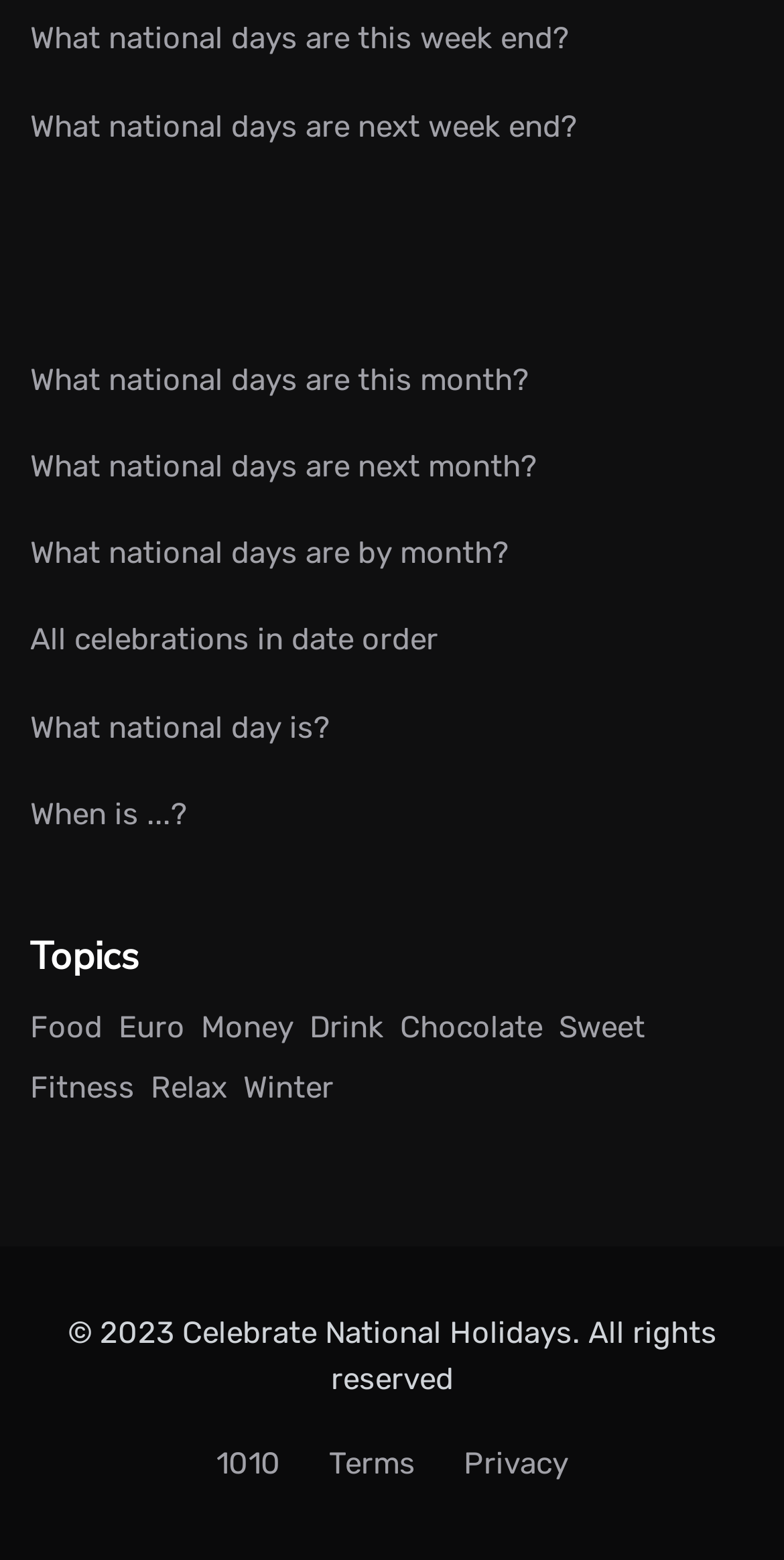What is the purpose of the 'Celebrate National Holidays' link?
Refer to the image and provide a concise answer in one word or phrase.

To celebrate national holidays